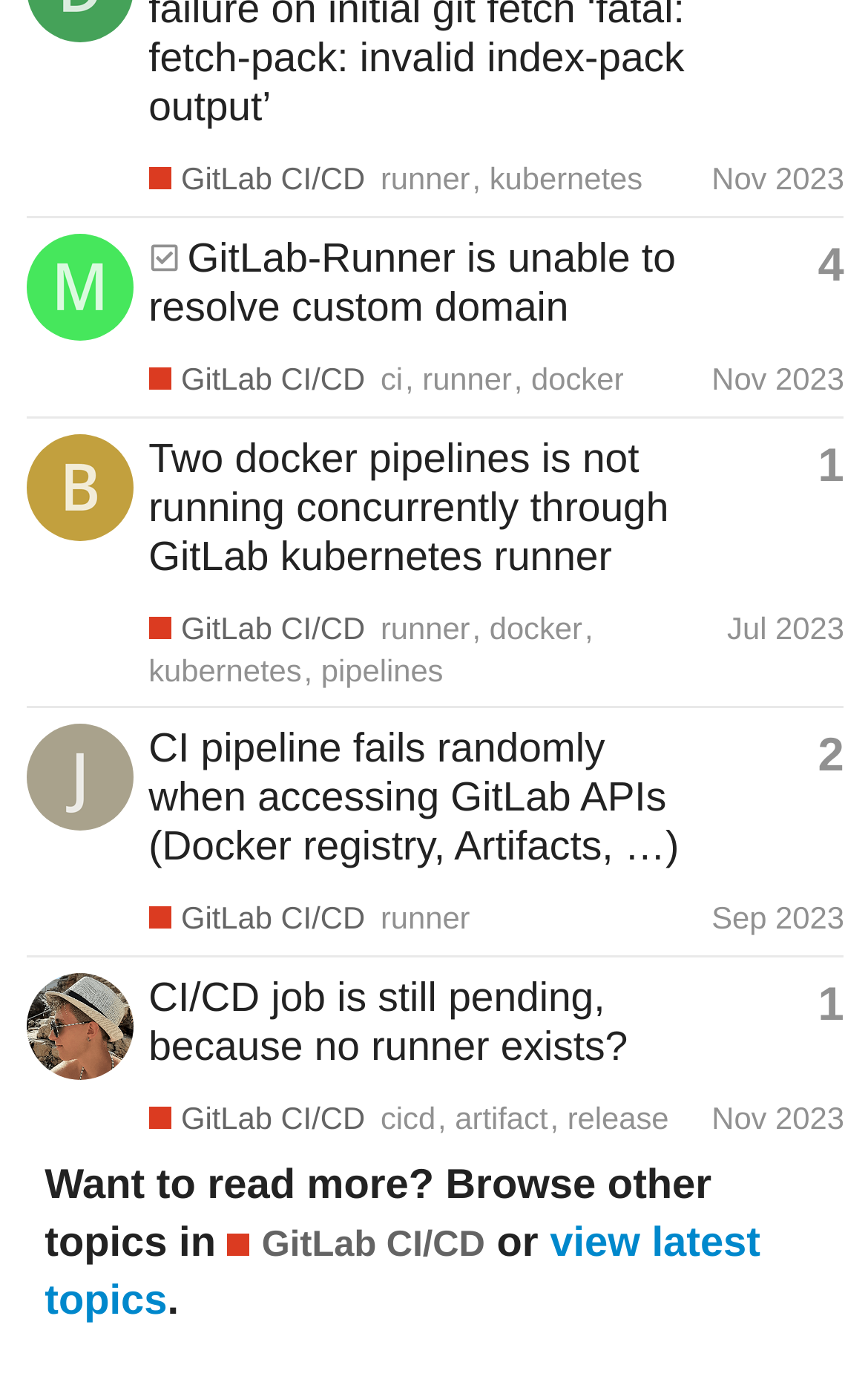Identify the bounding box coordinates of the specific part of the webpage to click to complete this instruction: "View topic about CI pipeline fails randomly when accessing GitLab APIs".

[0.029, 0.511, 0.973, 0.691]